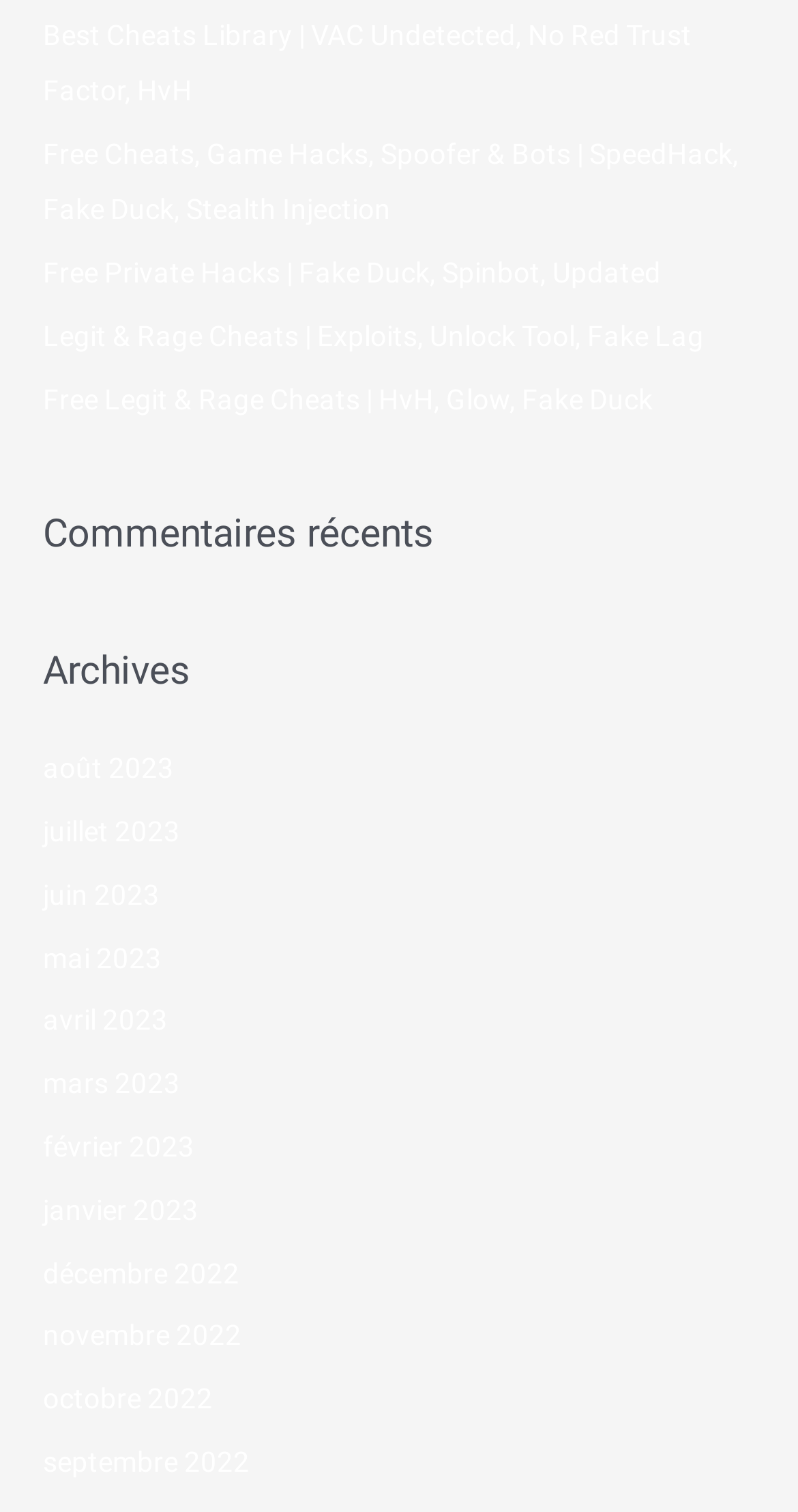Determine the bounding box coordinates of the element's region needed to click to follow the instruction: "View recent articles". Provide these coordinates as four float numbers between 0 and 1, formatted as [left, top, right, bottom].

[0.054, 0.005, 0.946, 0.283]